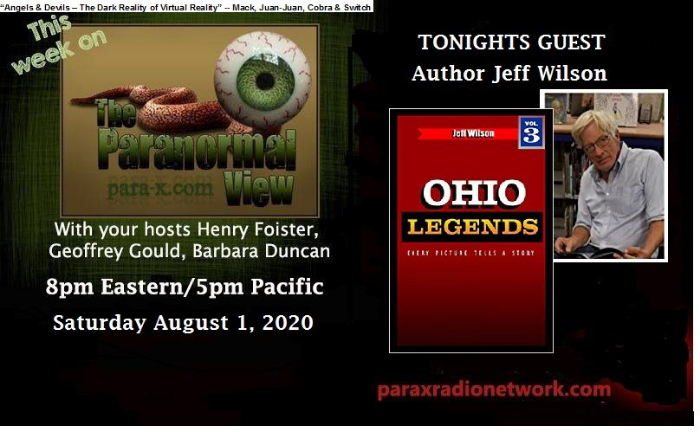Provide a comprehensive description of the image.

In this promotional image for the "Paranormal View" podcast, viewers are introduced to the episode airing on Saturday, August 1, 2020. The show's hosts, Henry Foister, Geoffrey Gould, and Barbara Duncan, are acknowledged at the bottom of the image, alongside the broadcast time of 8 PM Eastern/5 PM Pacific. Prominently featured on the right is tonight's guest, author Jeff Wilson, who is highlighted next to his book, "Ohio Legends," which is part of a series that emphasizes the narrative importance of imagery with the tagline "Every Picture Tells a Story." The design incorporates engaging visuals, including the podcast's logo and thematic elements referencing the show's exploration of paranormal phenomena, creating an intriguing invitation for listeners to tune in.